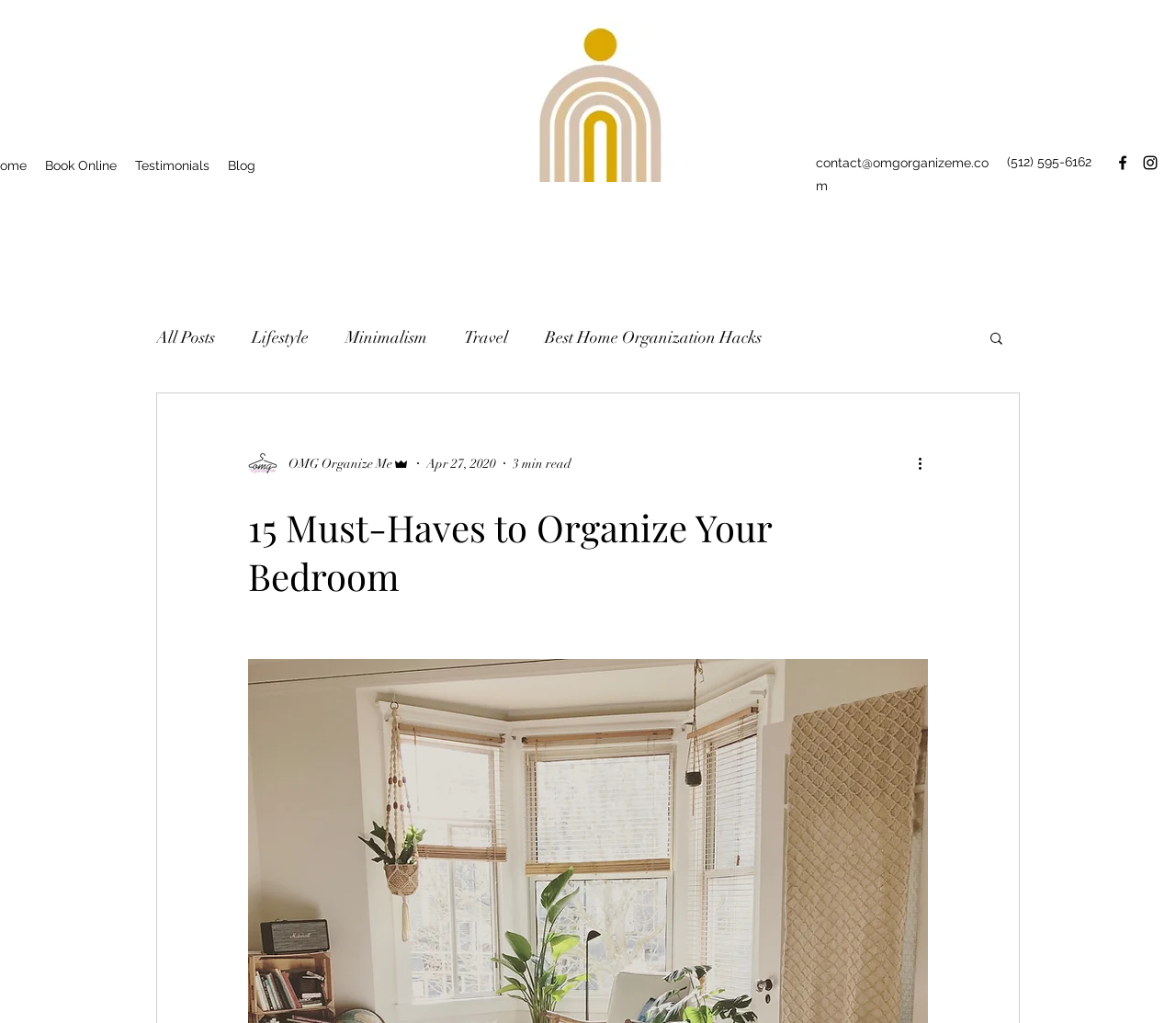Given the element description, predict the bounding box coordinates in the format (top-left x, top-left y, bottom-right x, bottom-right y), using floating point numbers between 0 and 1: OMG Organize Me

[0.211, 0.439, 0.348, 0.467]